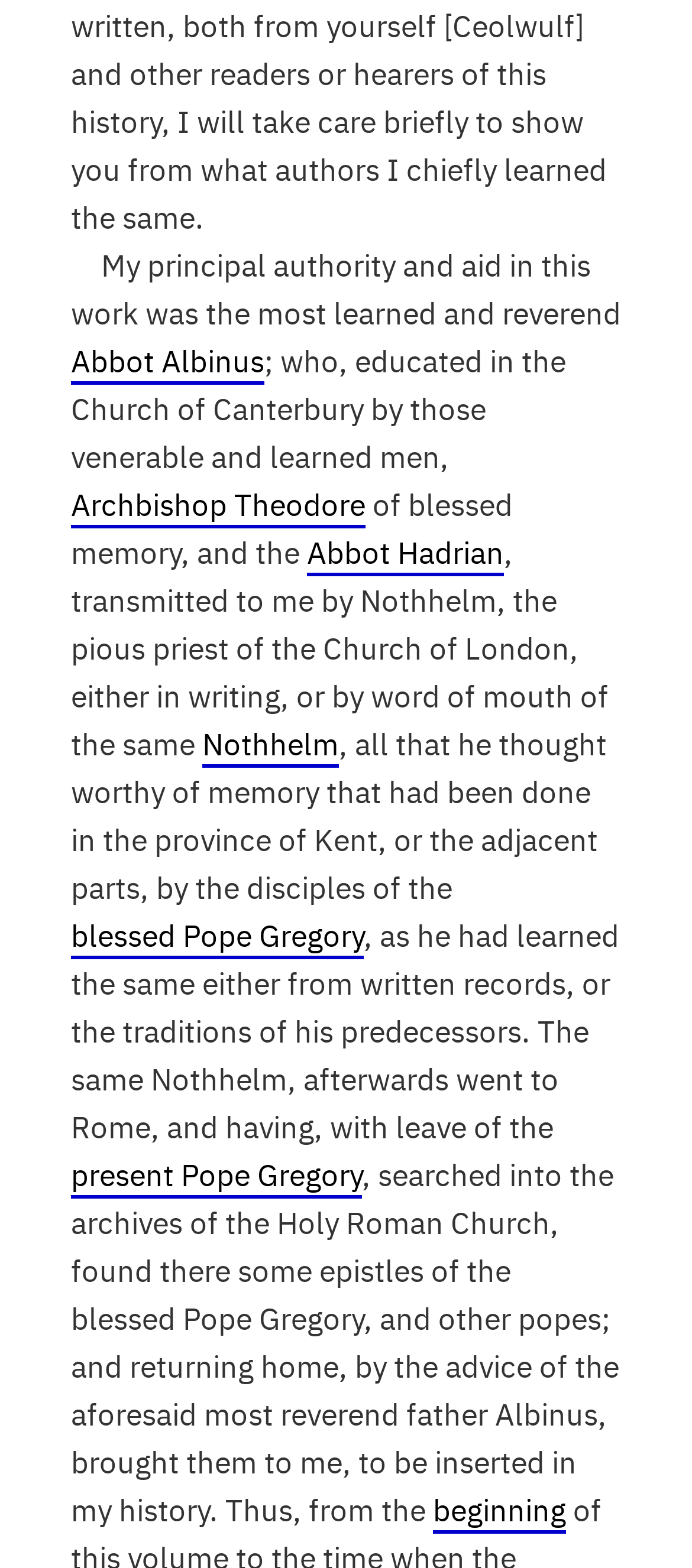Using the image as a reference, answer the following question in as much detail as possible:
What is the location of the text 'beginning'?

The text 'beginning' is located at the bottom of the webpage, as indicated by its bounding box coordinates [0.626, 0.951, 0.818, 0.976], which have a high y1 value.